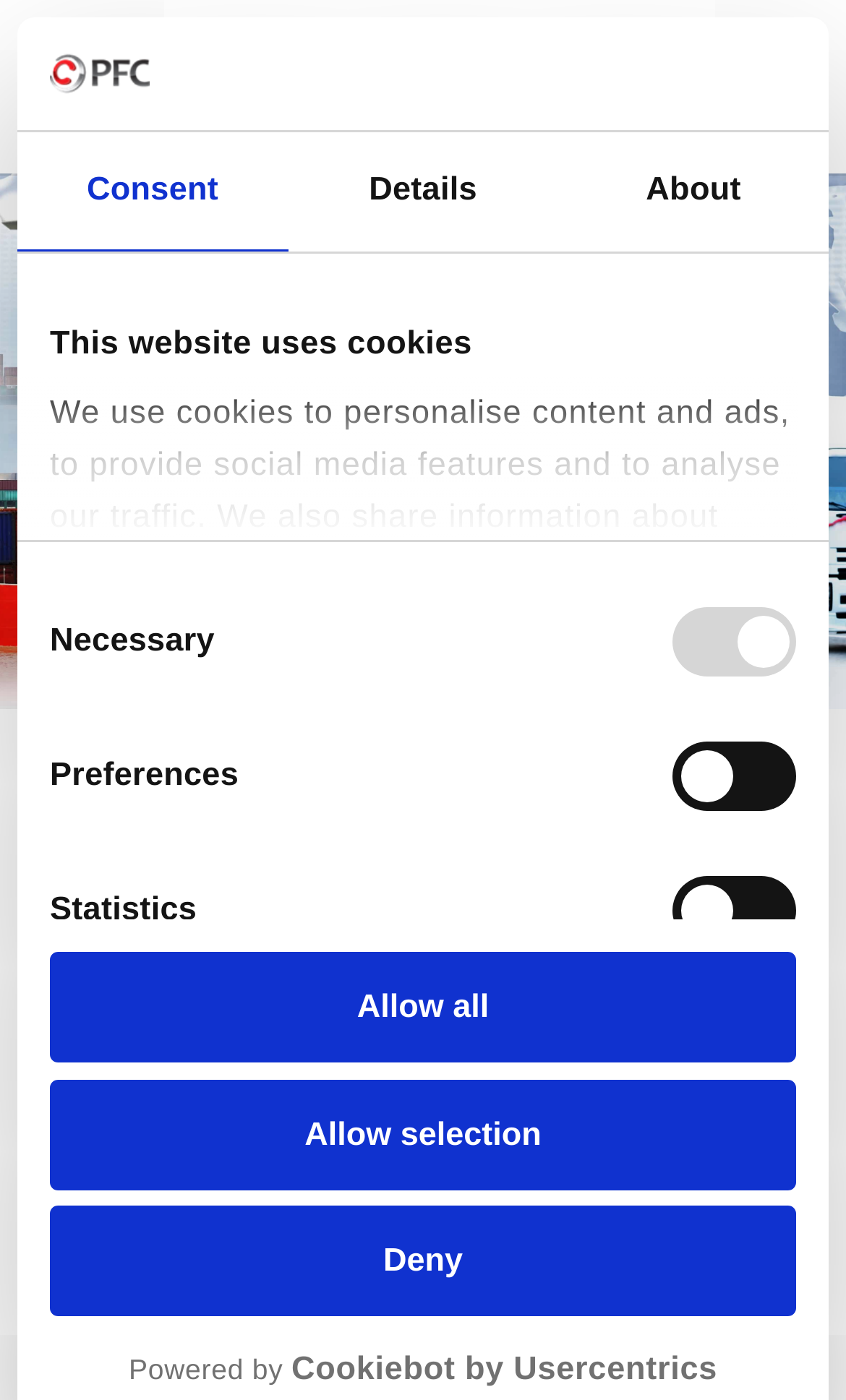Please find the bounding box coordinates of the element that needs to be clicked to perform the following instruction: "Visit Polish Forwarding Company". The bounding box coordinates should be four float numbers between 0 and 1, represented as [left, top, right, bottom].

[0.108, 0.046, 0.508, 0.072]